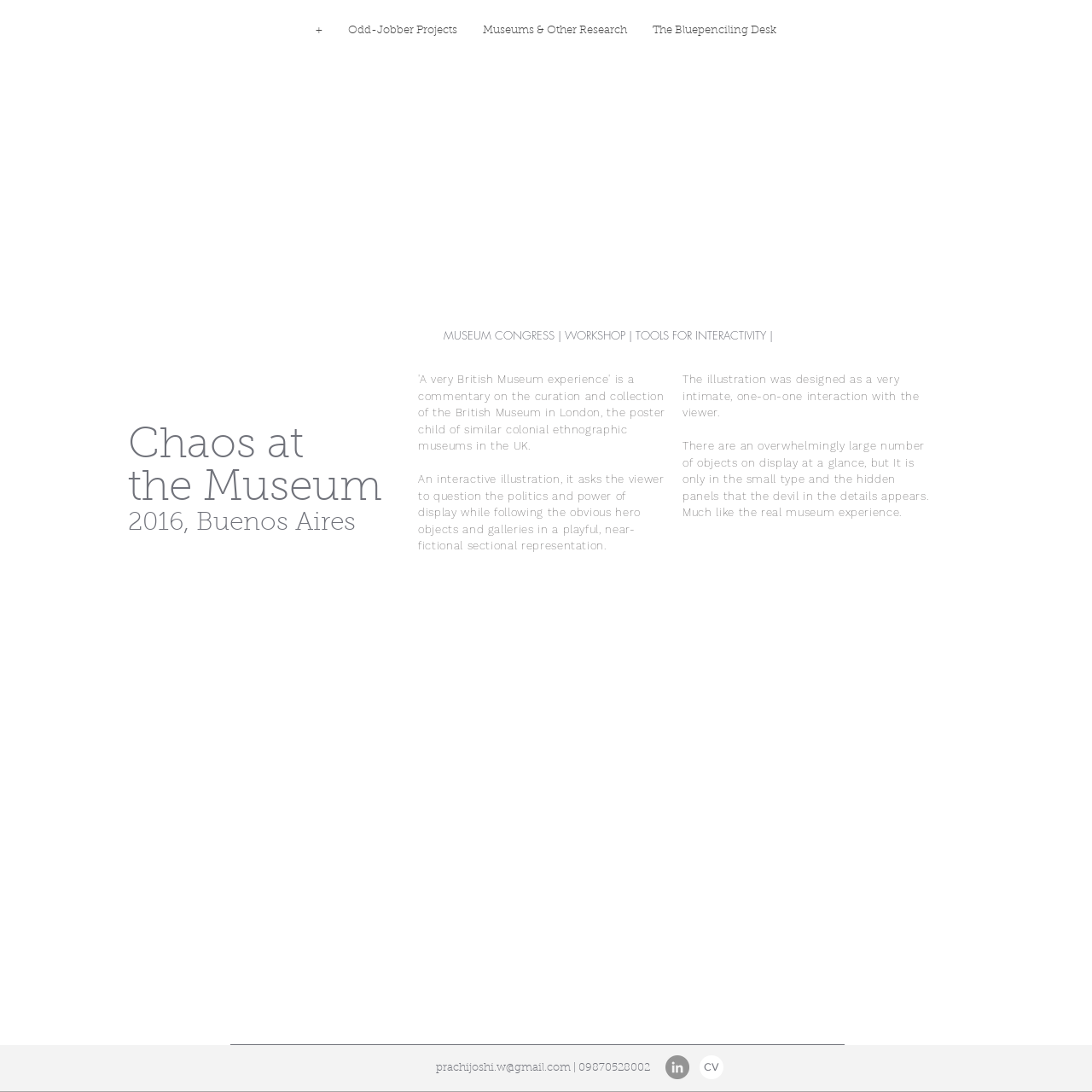What is the purpose of the interactive illustration?
Carefully analyze the image and provide a thorough answer to the question.

The purpose of the interactive illustration can be found in the StaticText element on the webpage, which states that the illustration 'asks the viewer to question the politics and power of display while following the obvious hero objects and galleries in a playful, near-fictional sectional representation'.